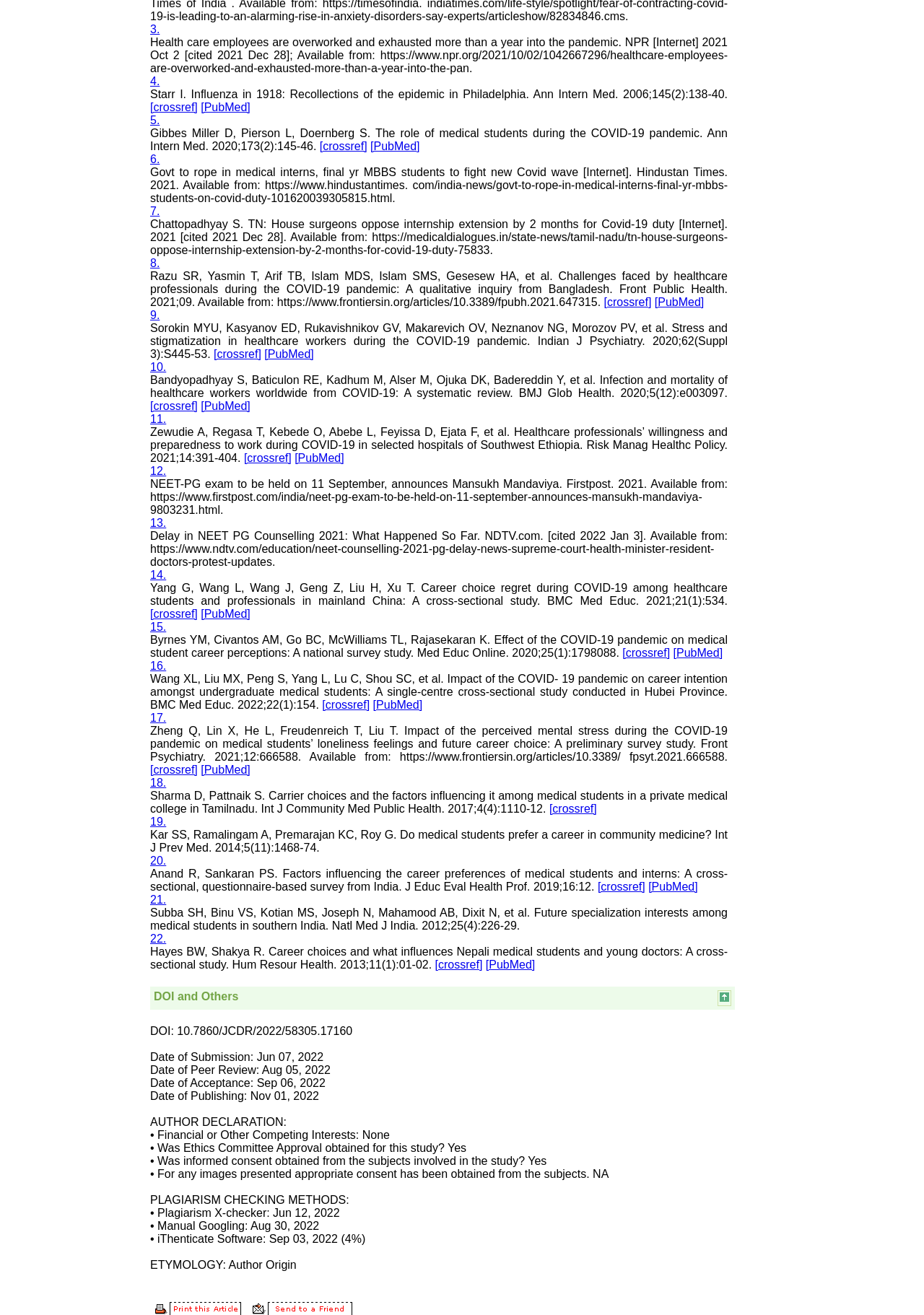Please specify the bounding box coordinates of the region to click in order to perform the following instruction: "View the publication details of the article 'Starr I. Influenza in 1918: Recollections of the epidemic in Philadelphia'".

[0.162, 0.067, 0.788, 0.076]